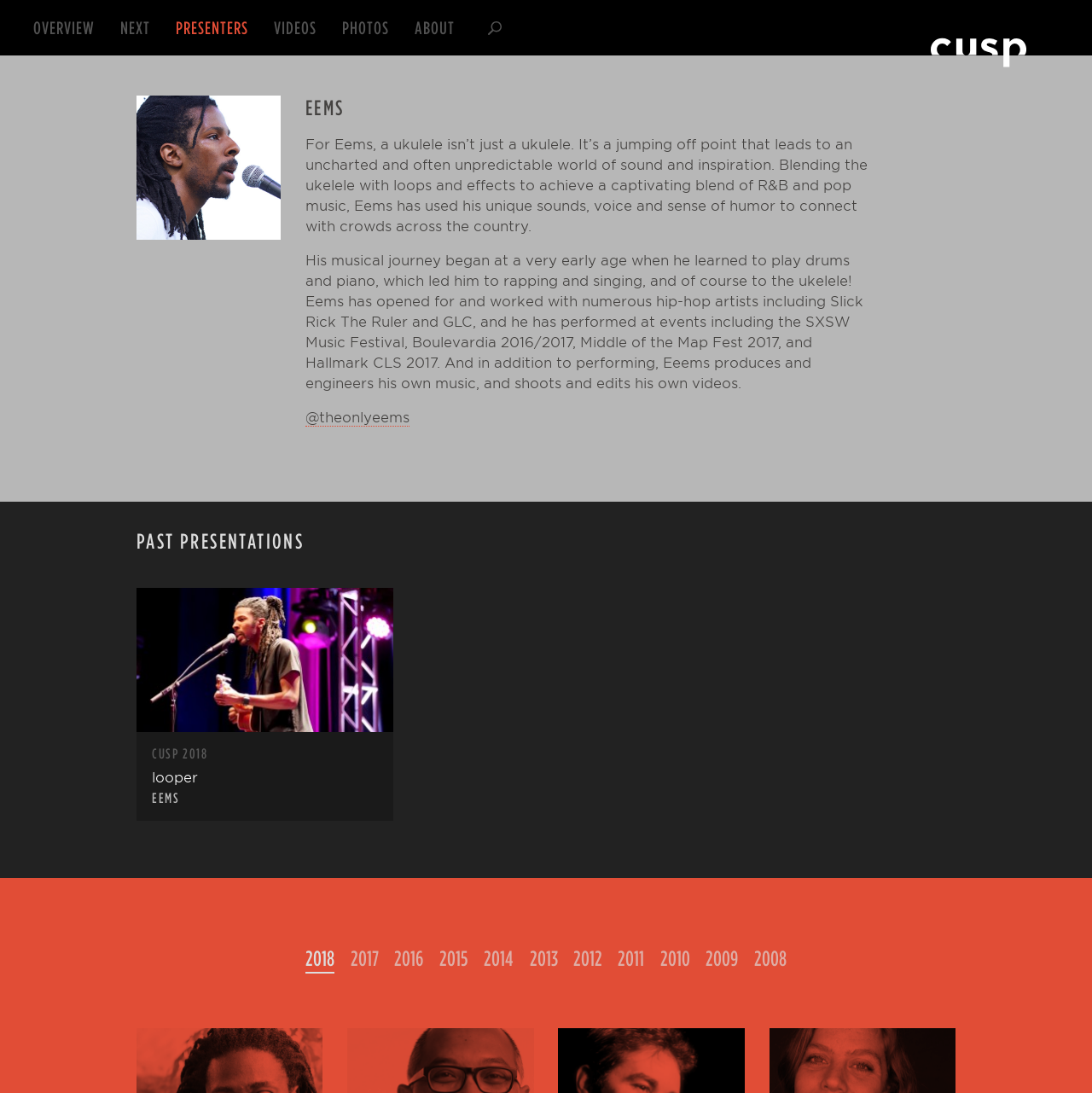Highlight the bounding box coordinates of the region I should click on to meet the following instruction: "click on the OVERVIEW link".

[0.019, 0.0, 0.098, 0.05]